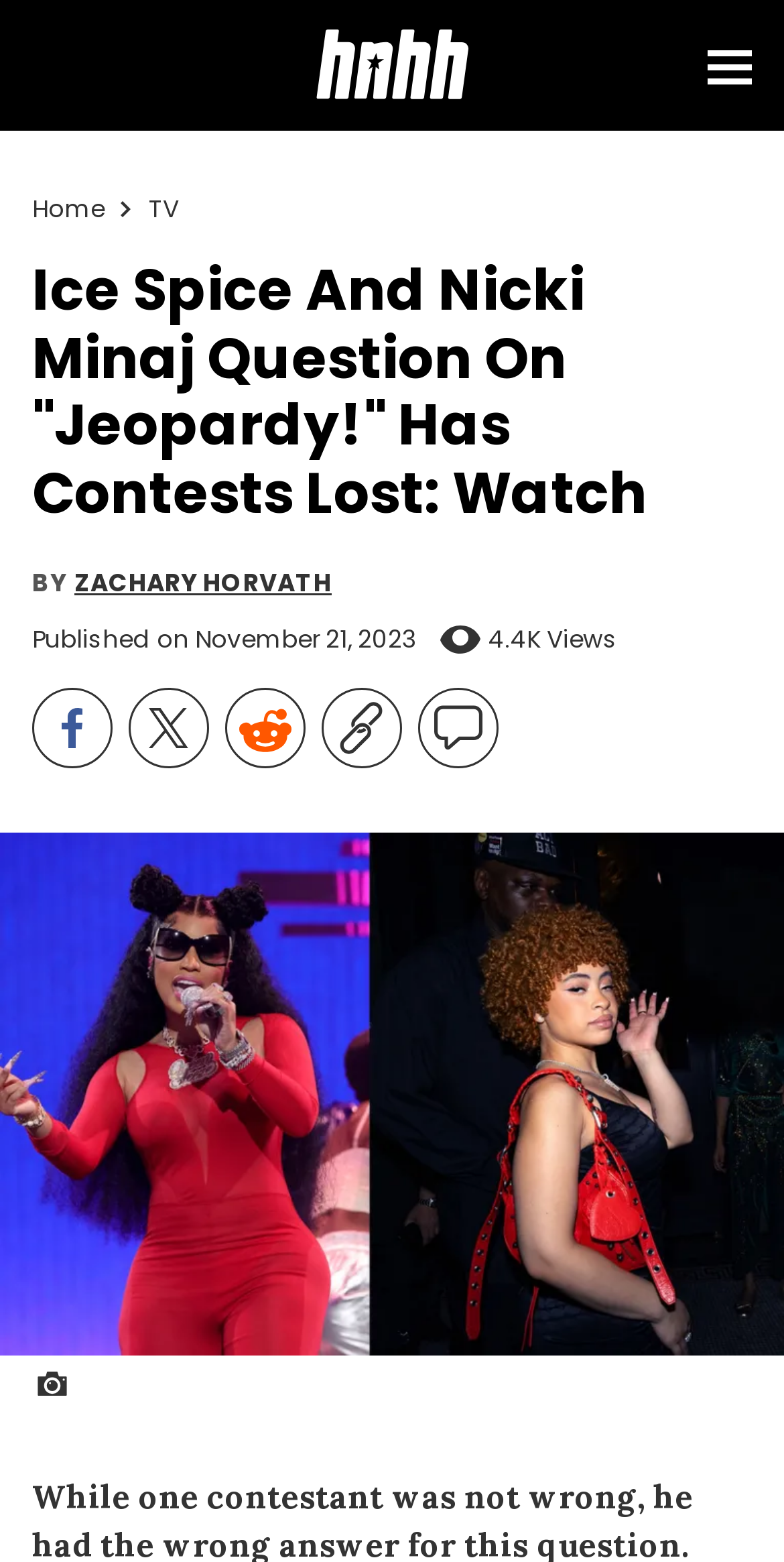Provide the bounding box coordinates for the UI element that is described as: "aria-label="Share on X"".

[0.19, 0.454, 0.241, 0.479]